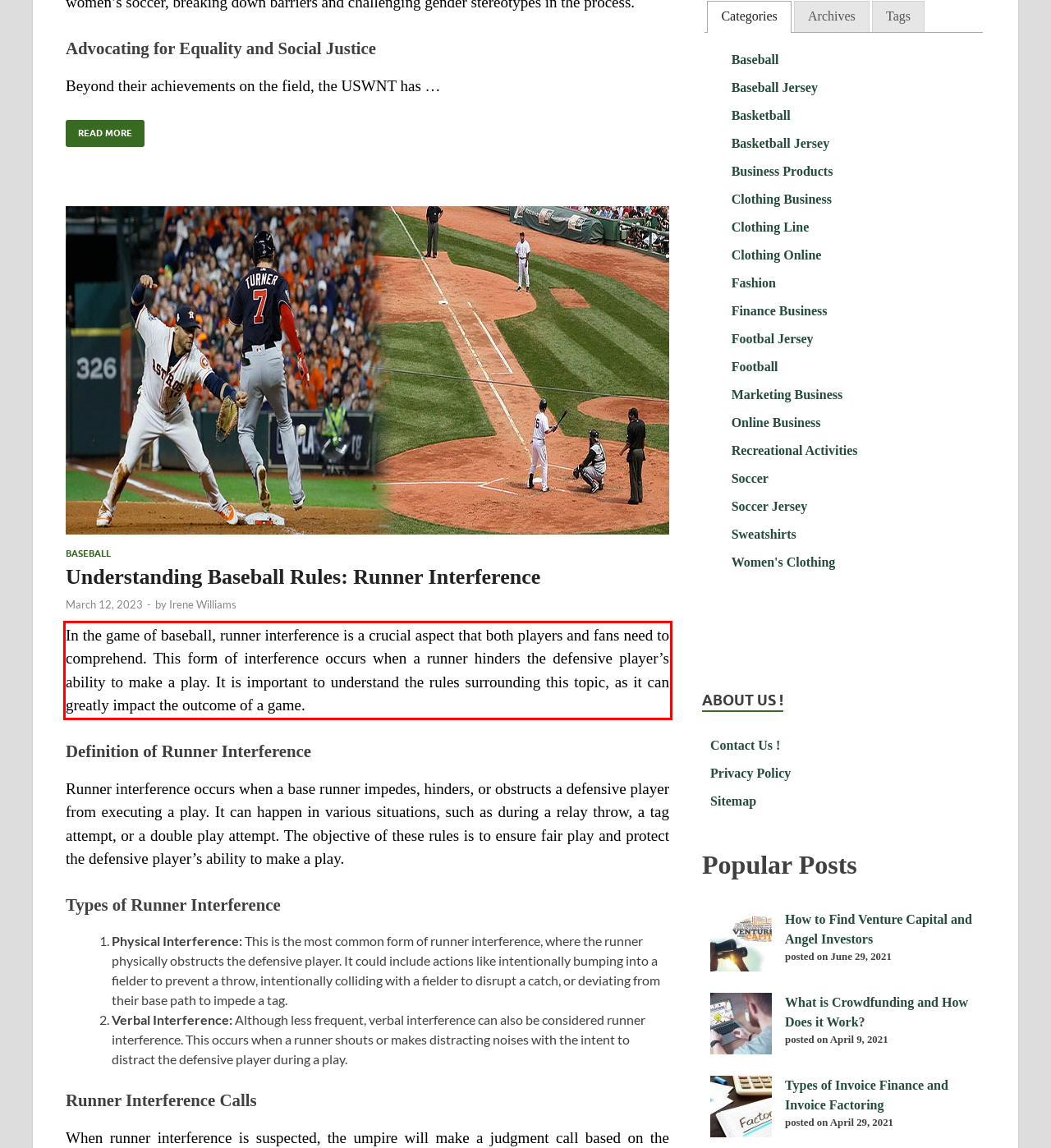From the provided screenshot, extract the text content that is enclosed within the red bounding box.

In the game of baseball, runner interference is a crucial aspect that both players and fans need to comprehend. This form of interference occurs when a runner hinders the defensive player’s ability to make a play. It is important to understand the rules surrounding this topic, as it can greatly impact the outcome of a game.